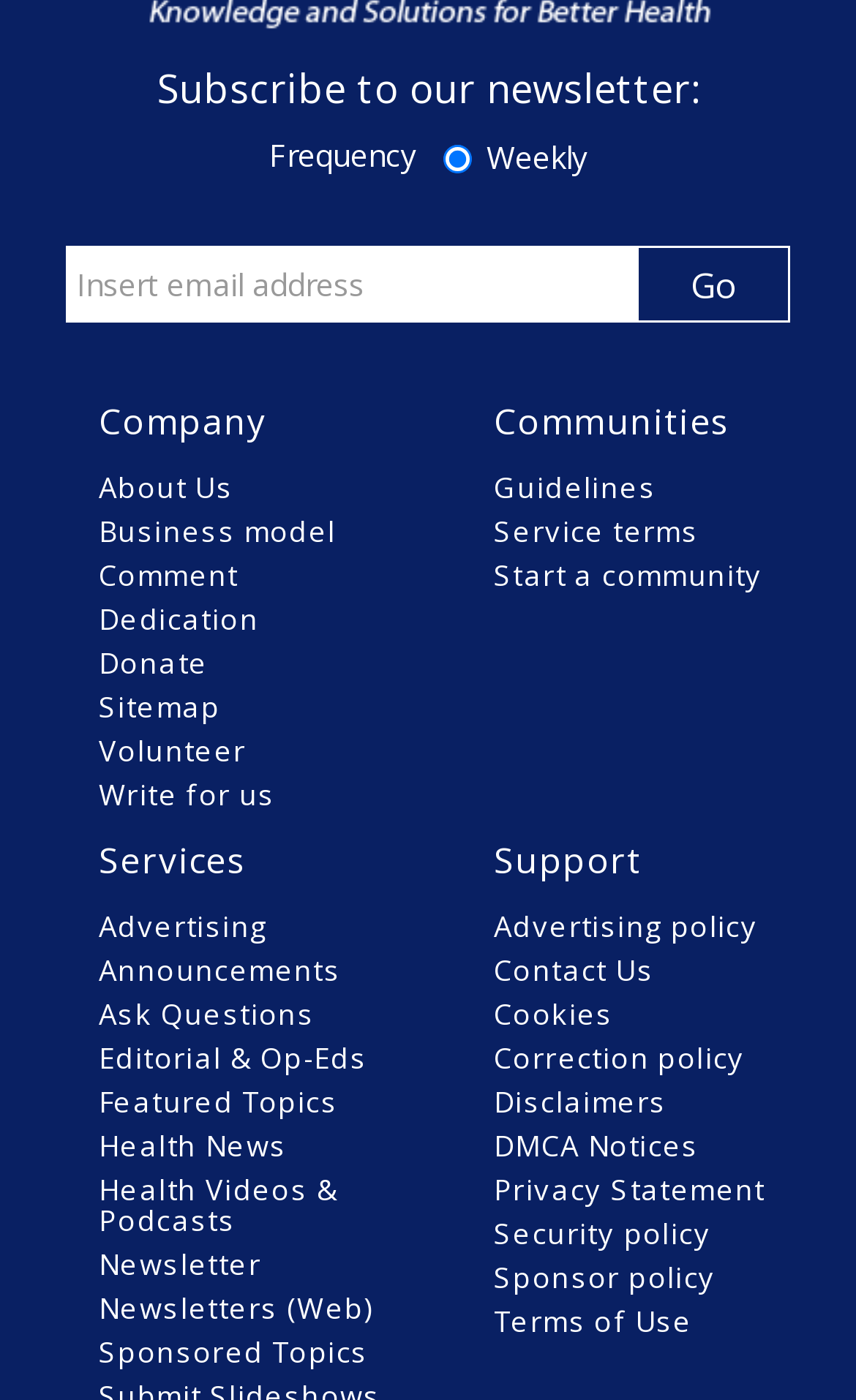Identify the bounding box for the UI element that is described as follows: "parent_node: Weekly name="choosenewsfrequency" value="bi-weekly"".

[0.517, 0.104, 0.55, 0.125]